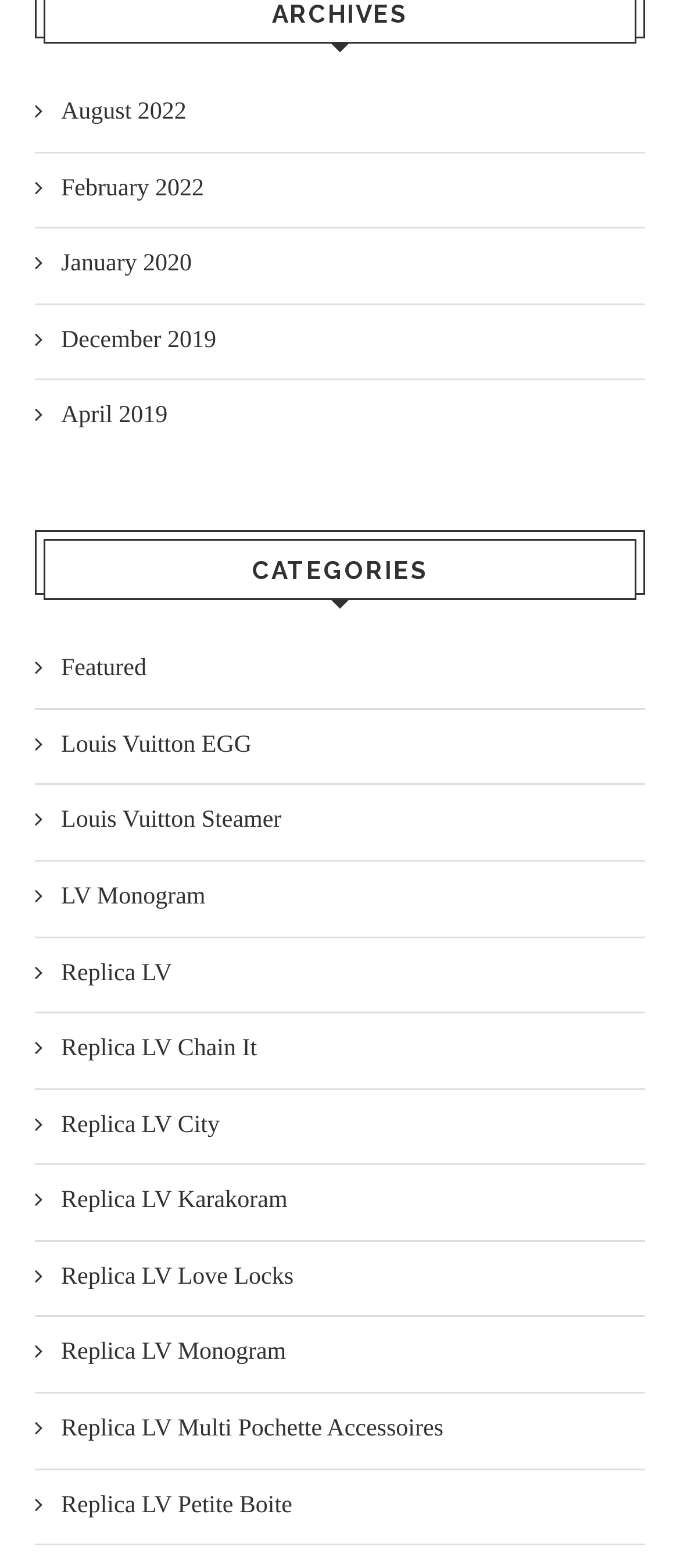What is the earliest month listed?
Using the image as a reference, give an elaborate response to the question.

I looked at the links with the '' icon and found that the earliest month listed is April 2019, which is the fifth link from the top.